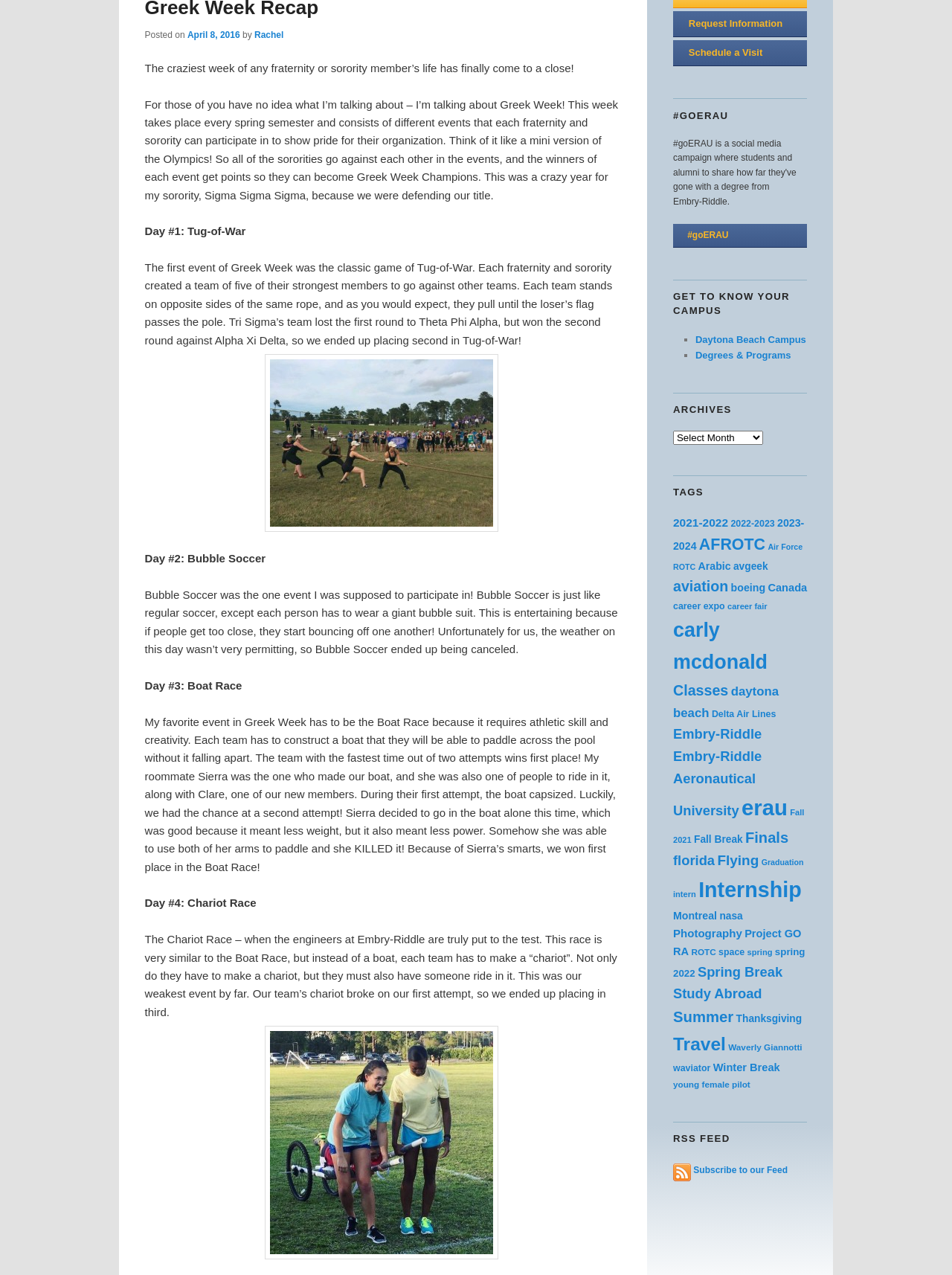Locate the bounding box coordinates for the element described below: "2023-2024". The coordinates must be four float values between 0 and 1, formatted as [left, top, right, bottom].

[0.707, 0.405, 0.845, 0.433]